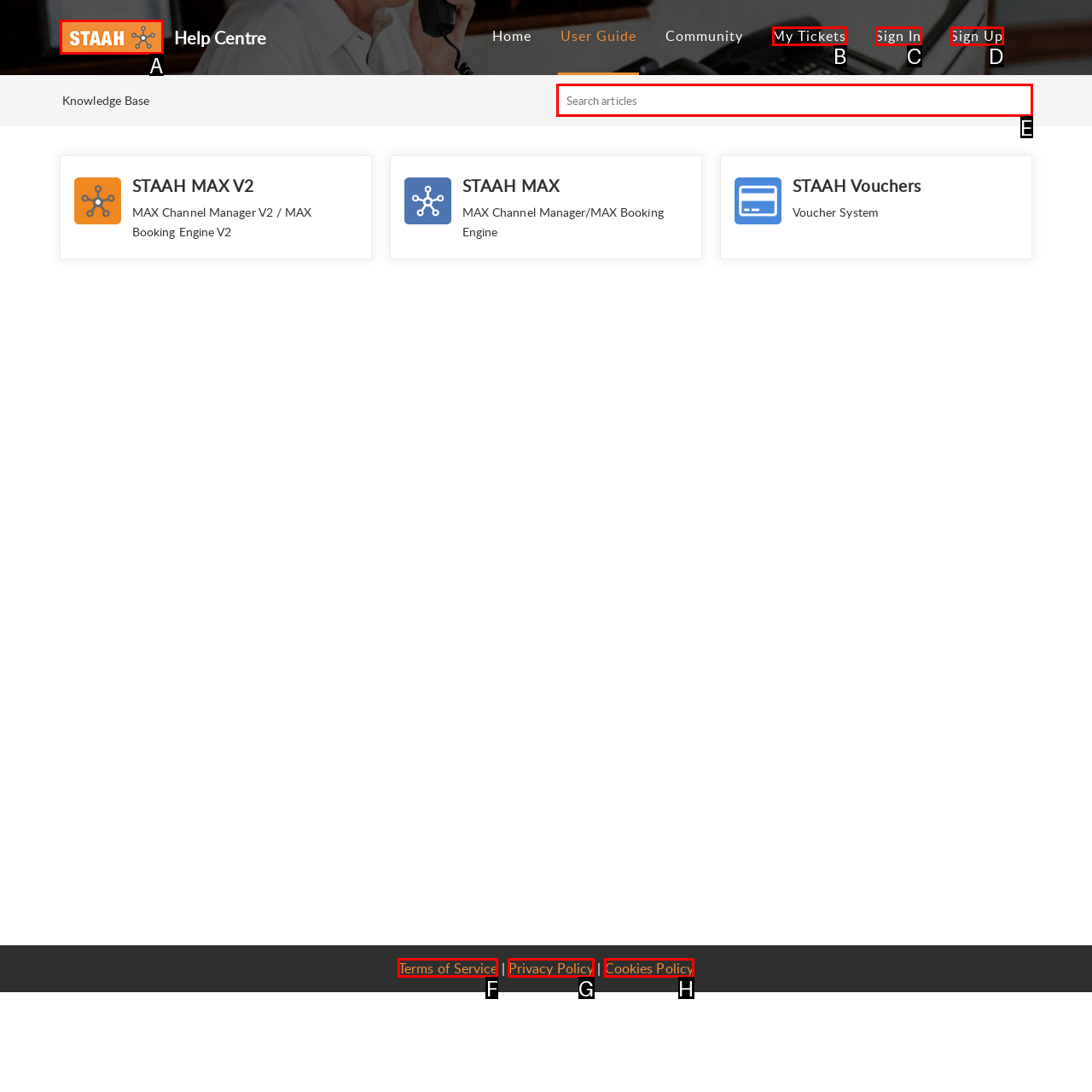Determine which HTML element matches the given description: THE DRONE. Provide the corresponding option's letter directly.

None